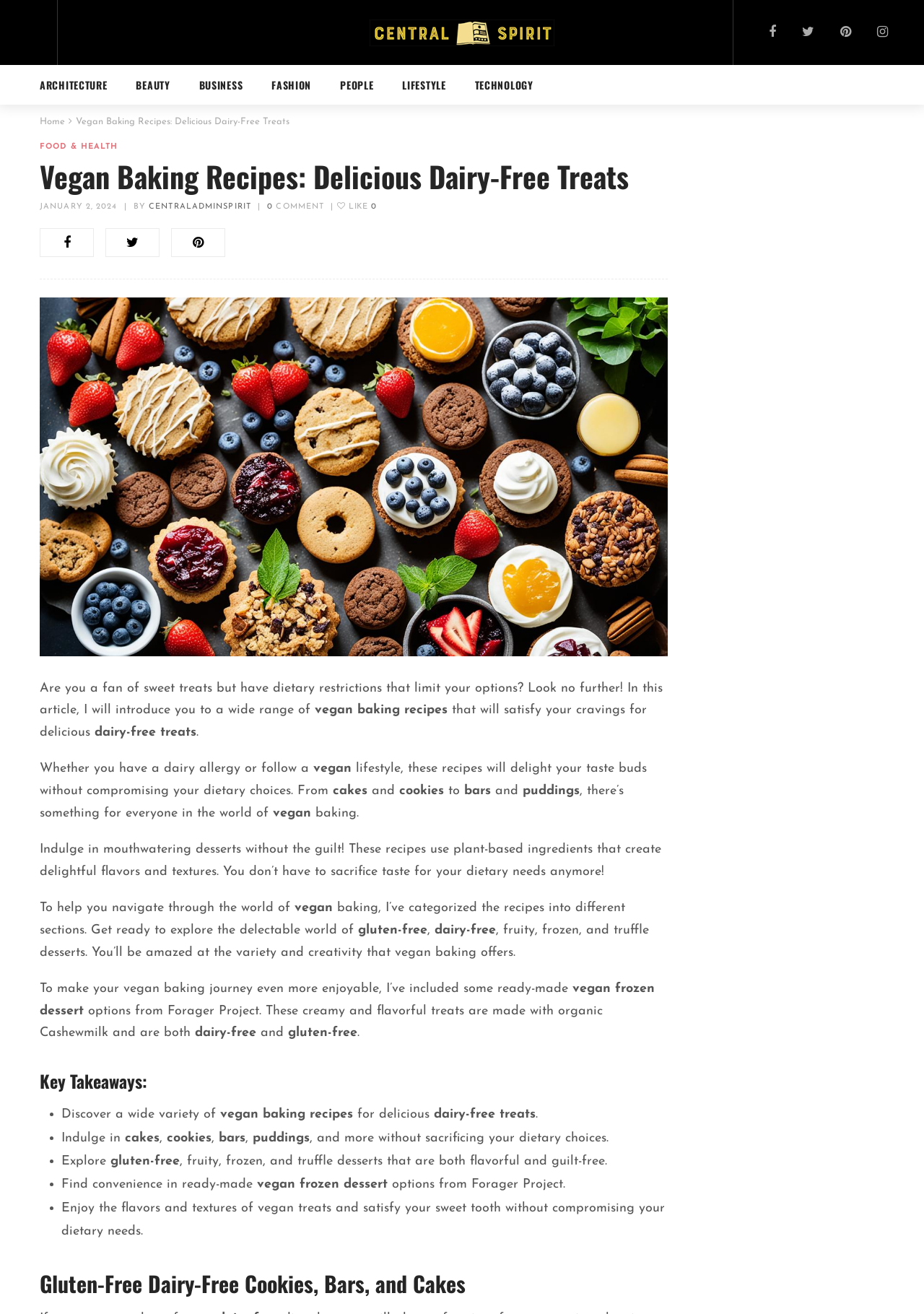Identify the bounding box coordinates for the element that needs to be clicked to fulfill this instruction: "Read the article 'Vegan Baking Recipes: Delicious Dairy-Free Treats'". Provide the coordinates in the format of four float numbers between 0 and 1: [left, top, right, bottom].

[0.043, 0.226, 0.723, 0.499]